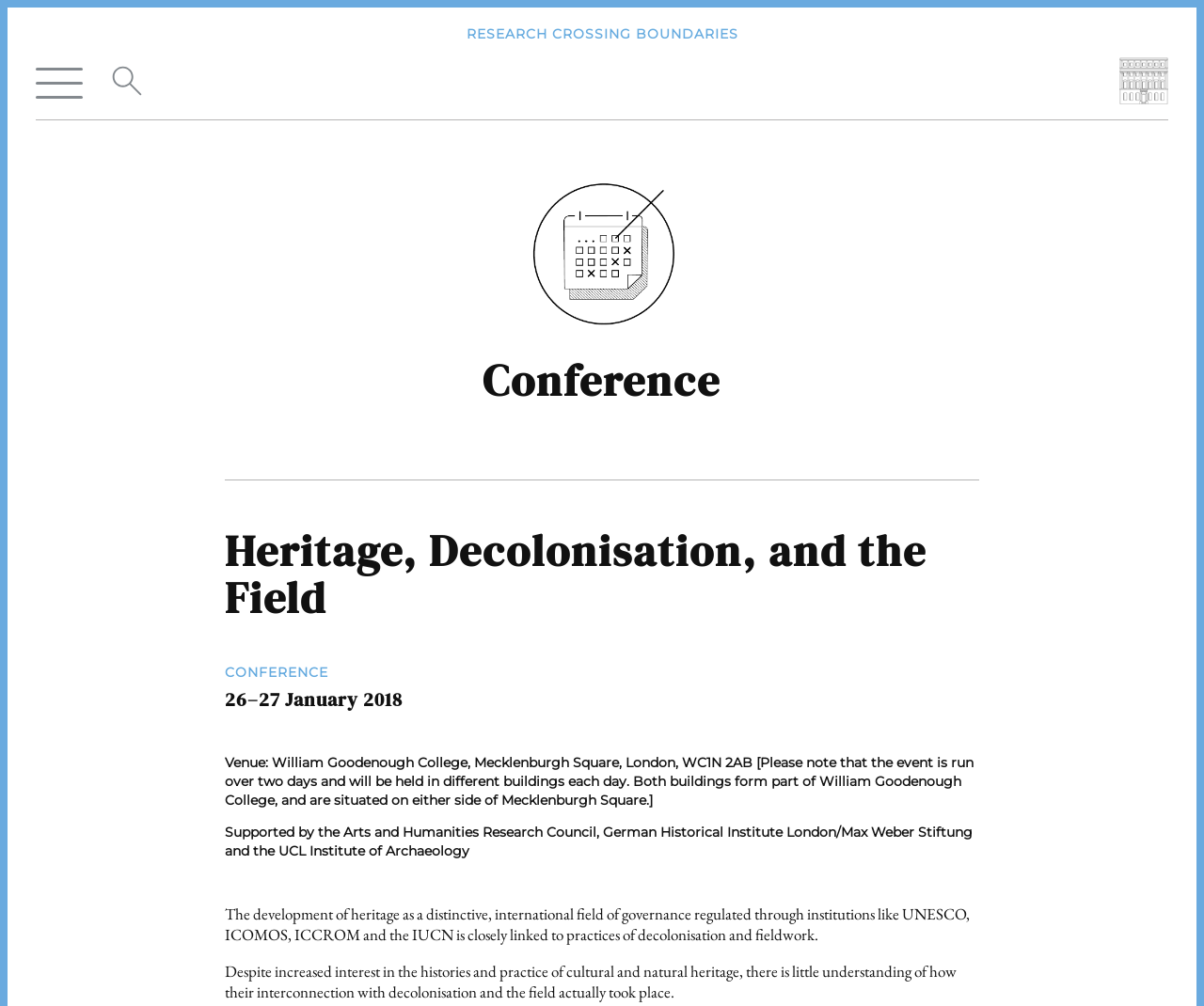What is the venue of the conference?
Relying on the image, give a concise answer in one word or a brief phrase.

William Goodenough College